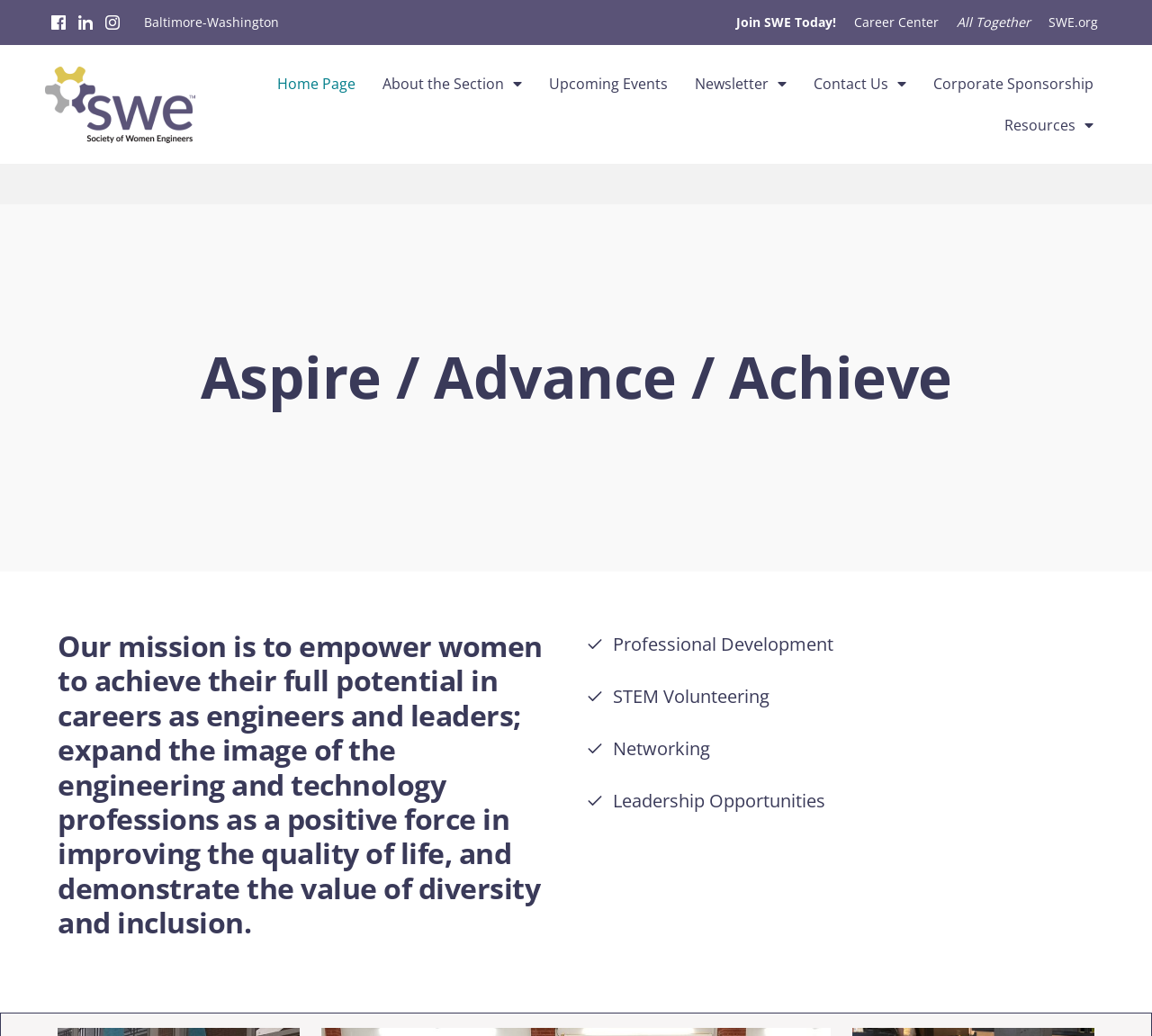Based on the image, provide a detailed response to the question:
What are the main categories of activities?

The main categories of activities can be found in the static text elements located at the bottom of the webpage, which are 'Professional Development', 'STEM Volunteering', 'Networking', and 'Leadership Opportunities'. These categories are likely related to the activities and resources provided by the SWE organization.